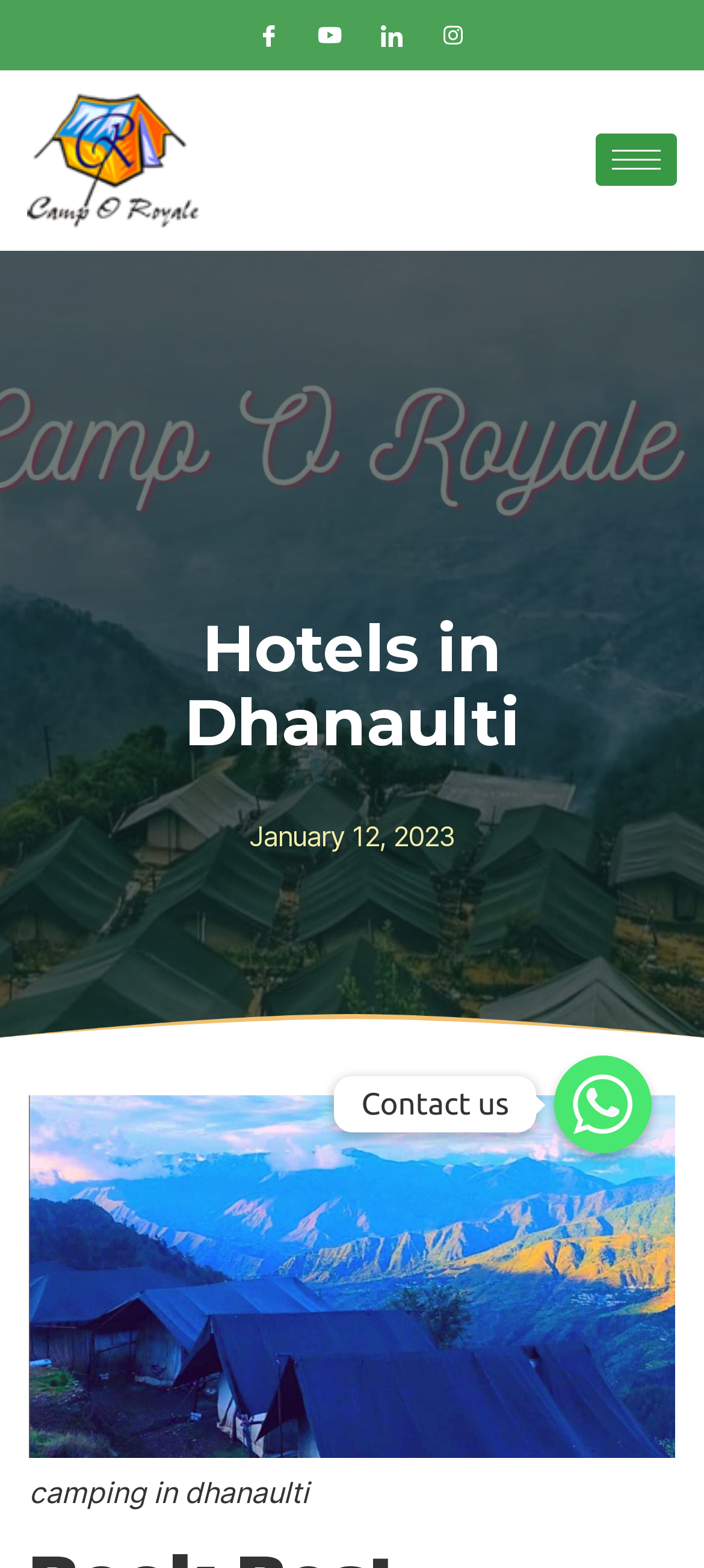What is the date mentioned on the webpage?
Using the image provided, answer with just one word or phrase.

January 12, 2023